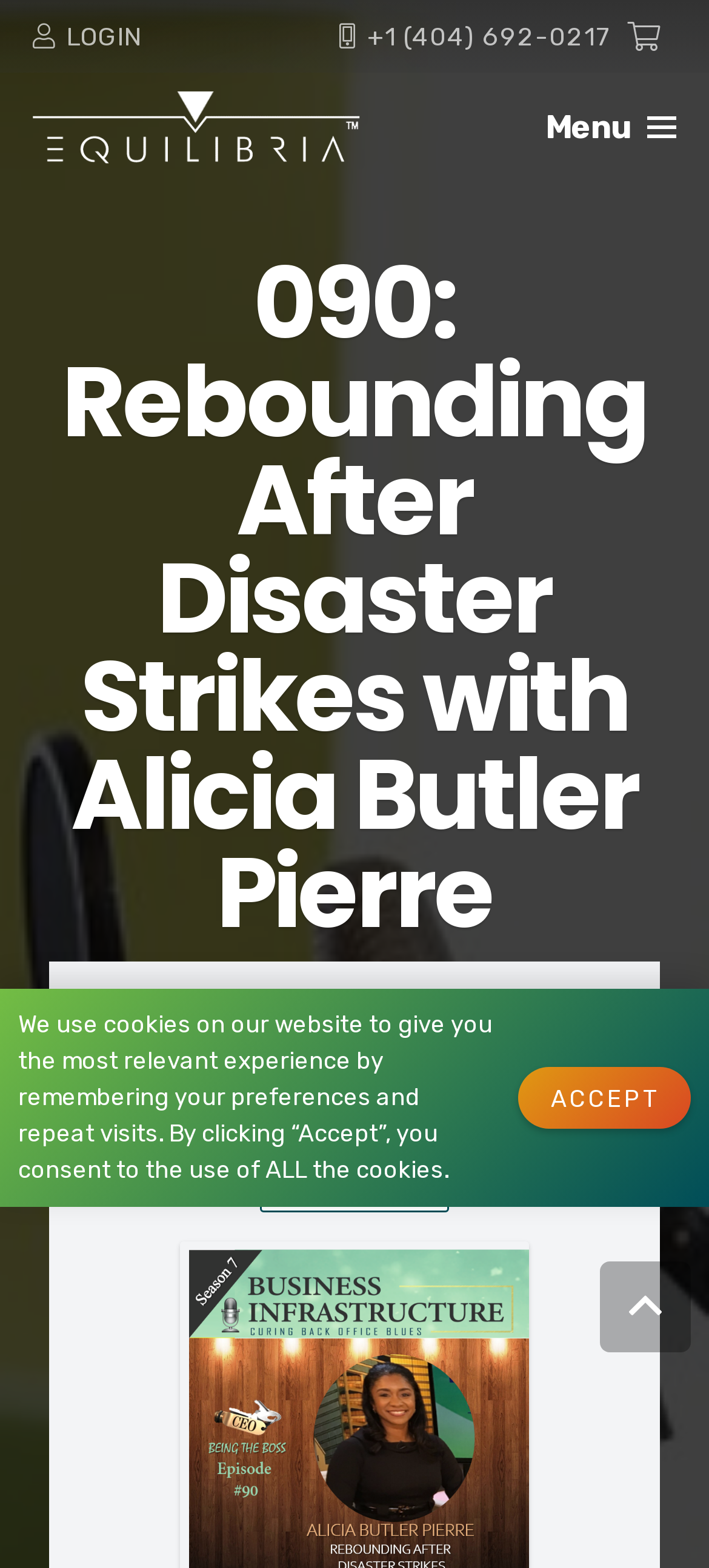Extract the main title from the webpage and generate its text.

090: Rebounding After Disaster Strikes with Alicia Butler Pierre